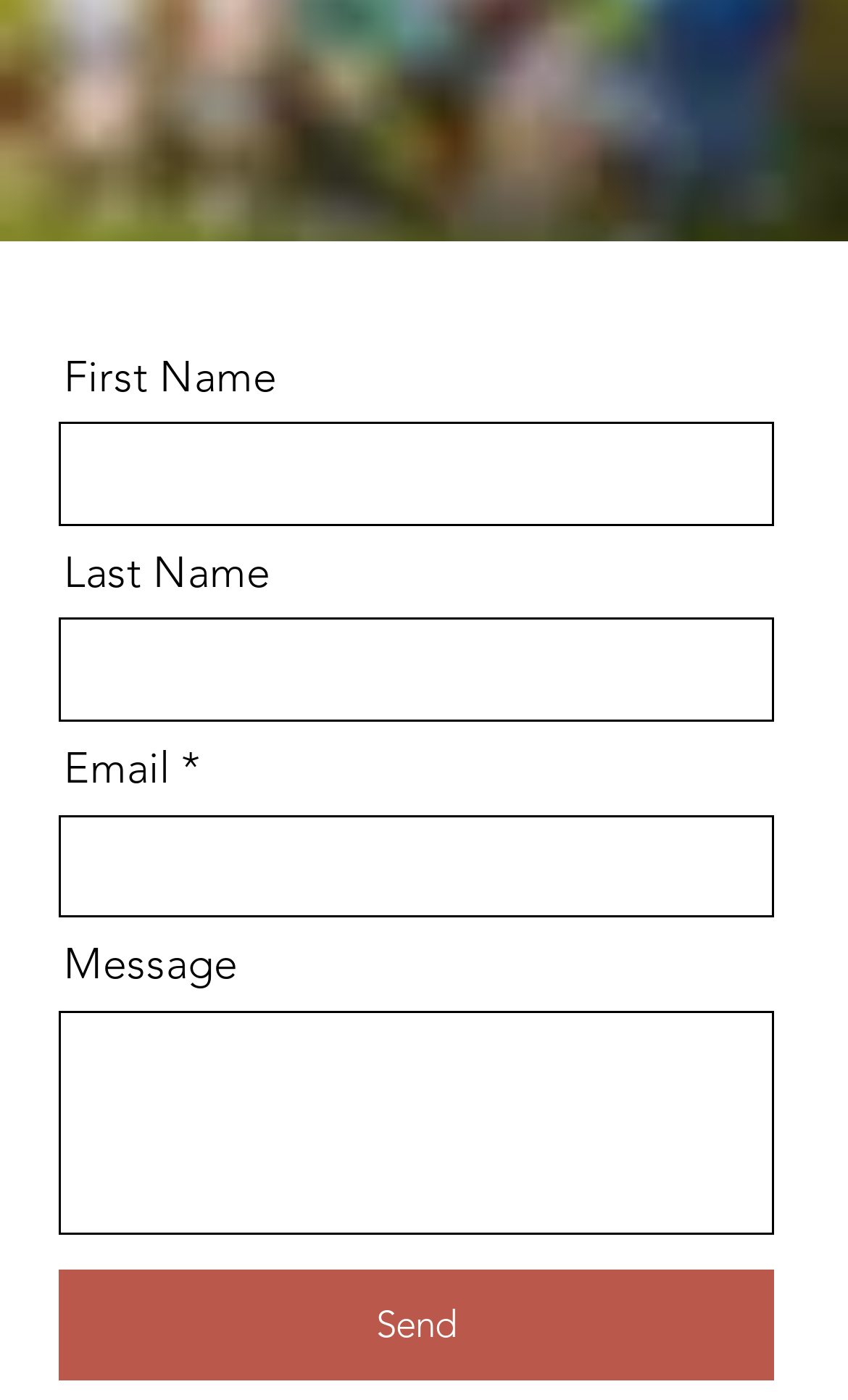Please answer the following question using a single word or phrase: 
What is the copyright year?

2022